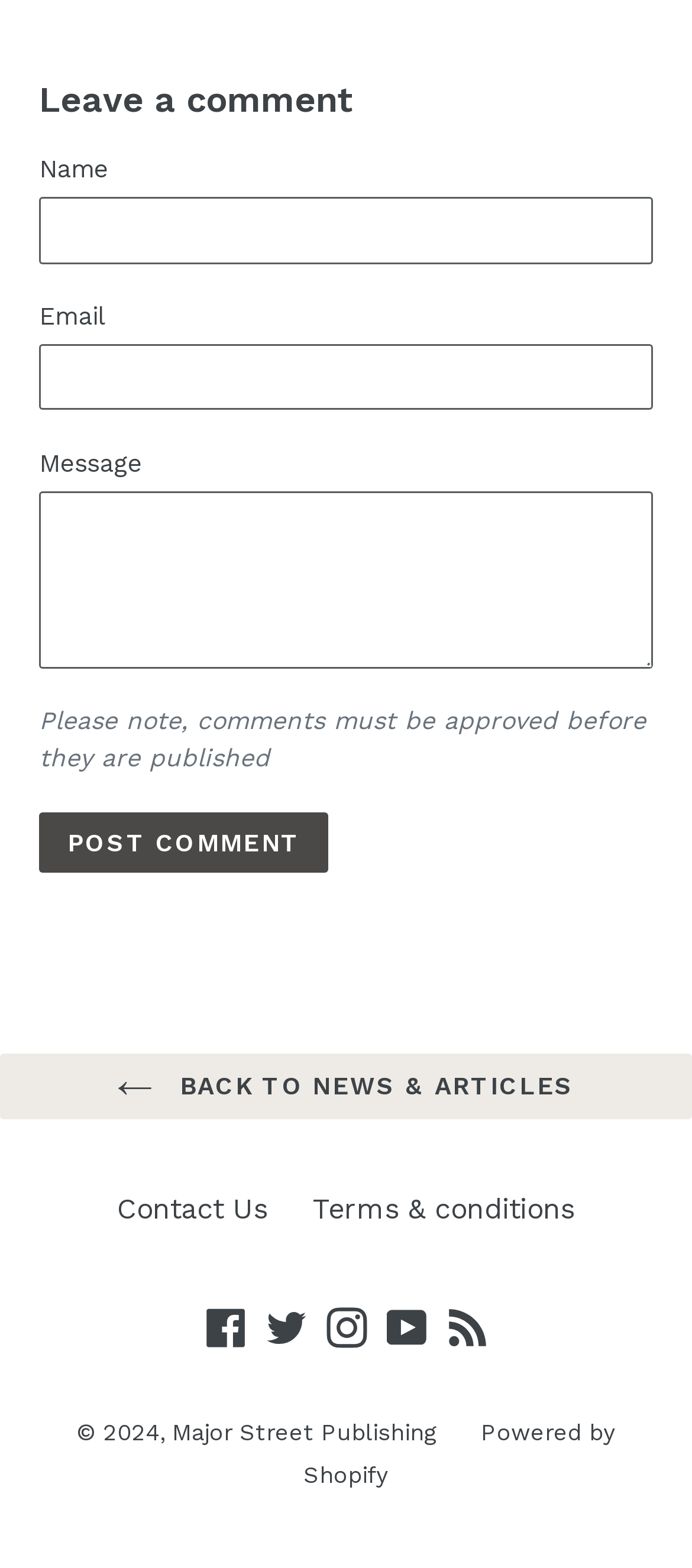Please reply to the following question with a single word or a short phrase:
What is the copyright year?

2024